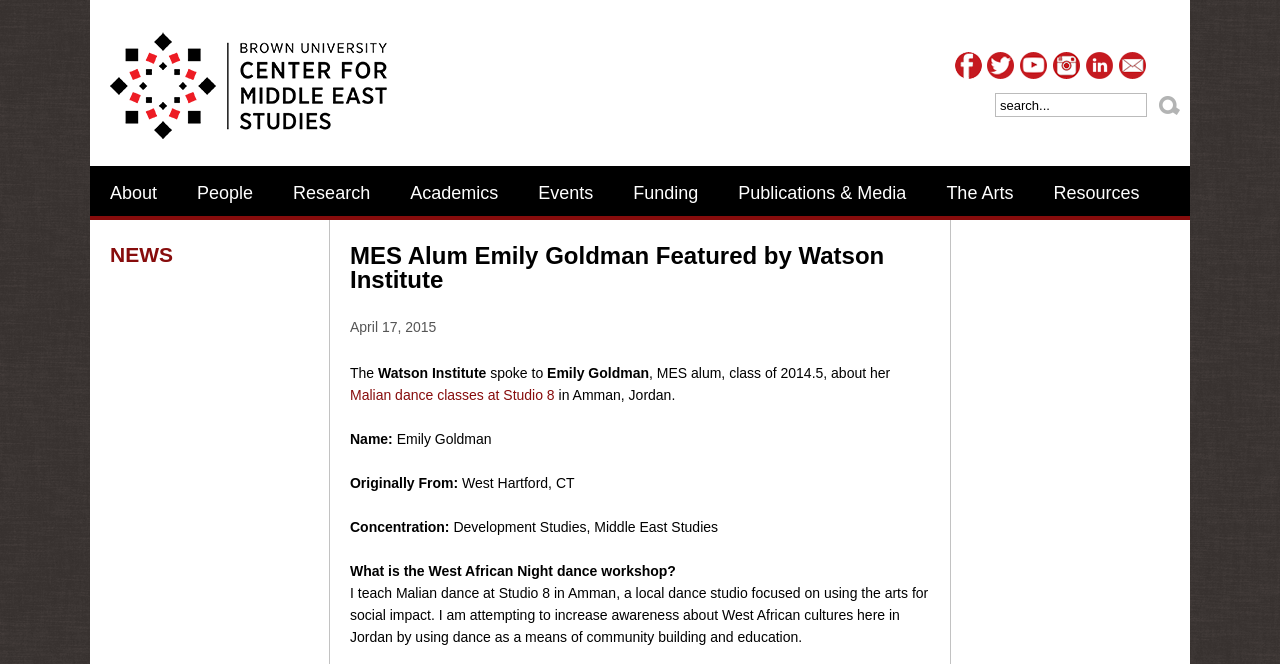Using the webpage screenshot, locate the HTML element that fits the following description and provide its bounding box: "parent_node: Email * aria-describedby="email-notes" name="email"".

None